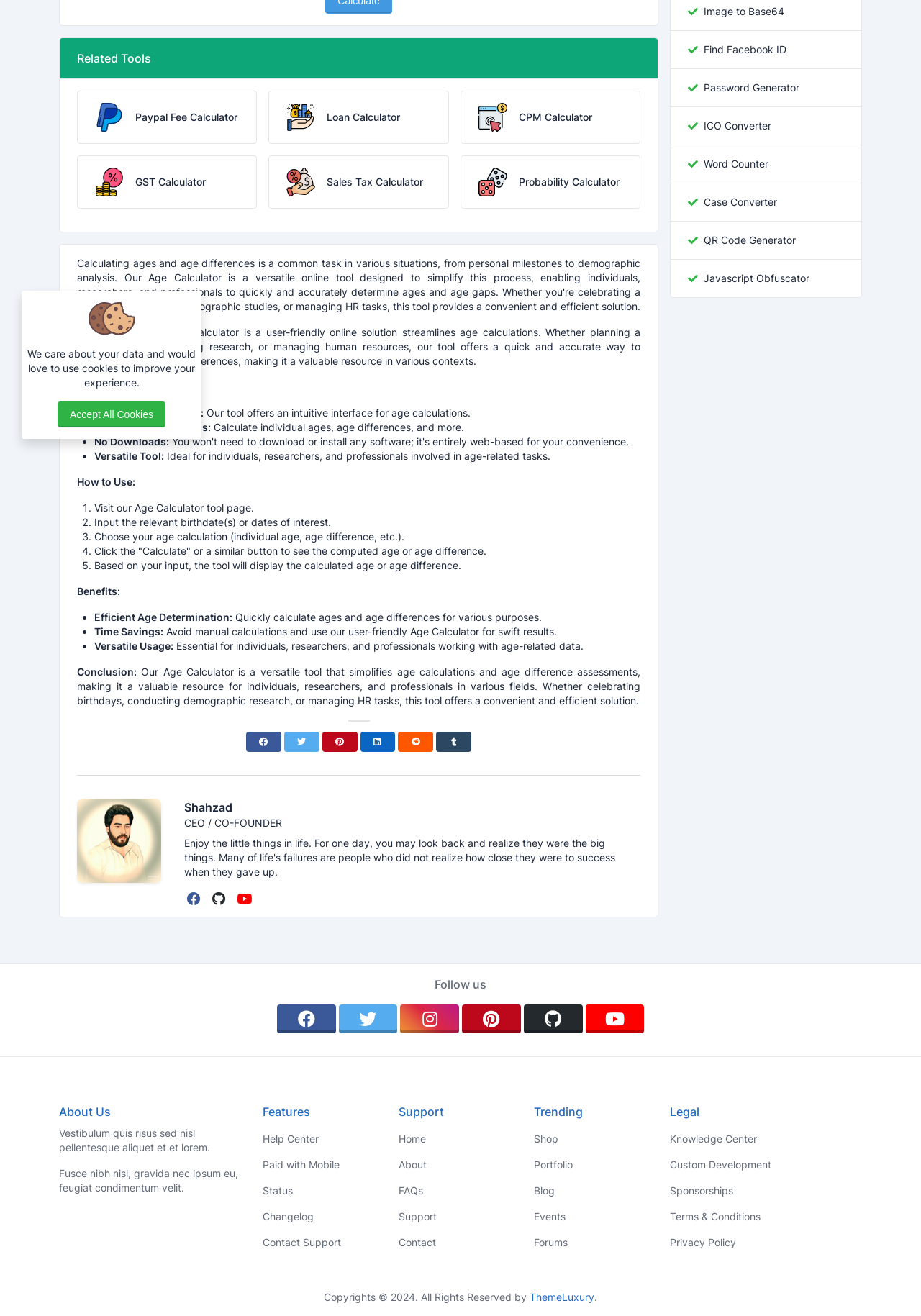Using the description "Accept all cookies", predict the bounding box of the relevant HTML element.

[0.063, 0.305, 0.18, 0.325]